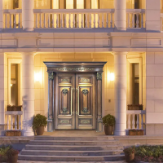What is the purpose of the planters flanking the doorway?
Kindly offer a comprehensive and detailed response to the question.

According to the caption, the planters are 'beautifully arranged' and 'enhancing the overall aesthetic of this stunning architectural feature', implying that their purpose is to add to the visual appeal of the entrance.